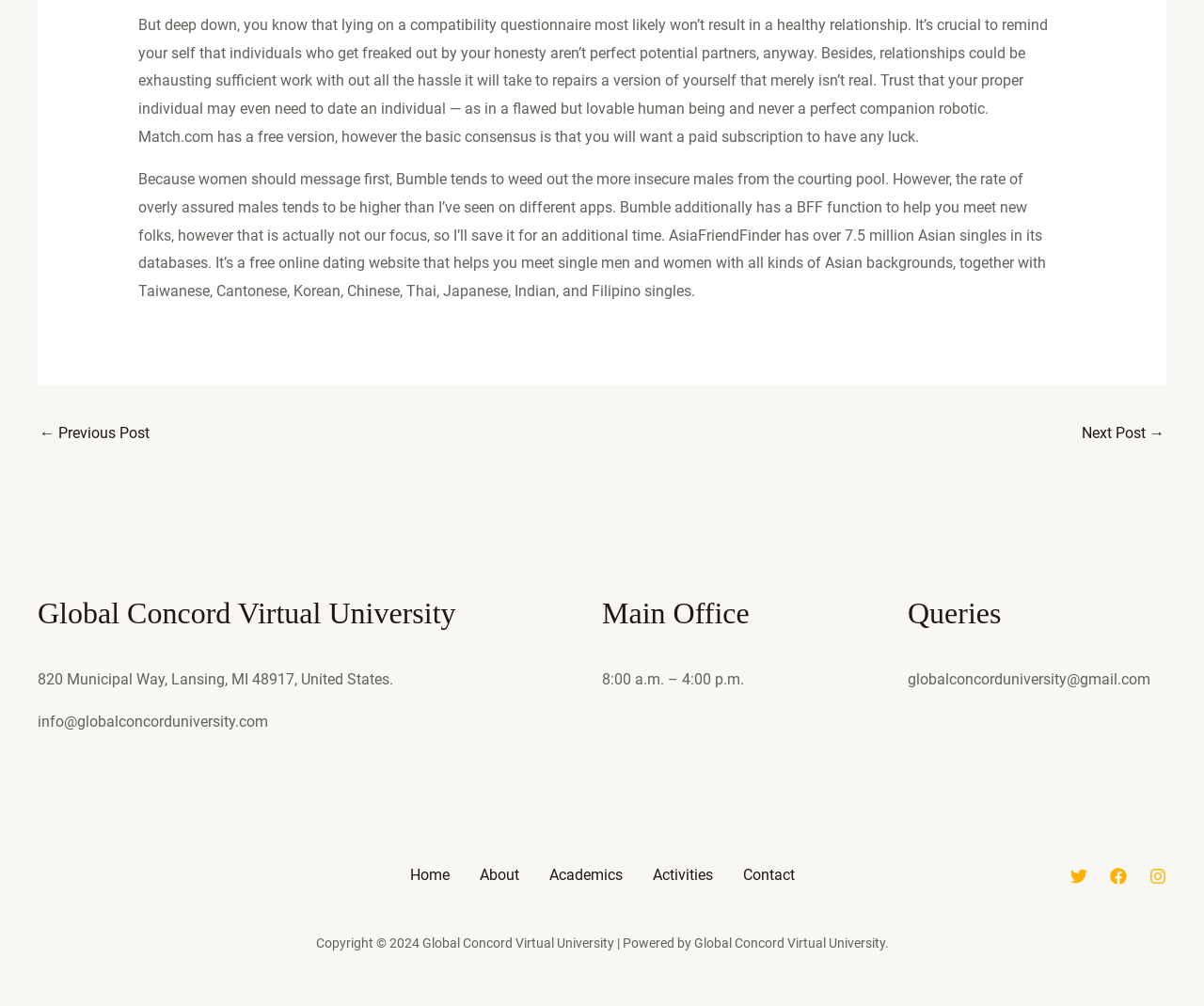Locate the bounding box coordinates of the segment that needs to be clicked to meet this instruction: "Click the '← Previous Post' link".

[0.033, 0.415, 0.124, 0.45]